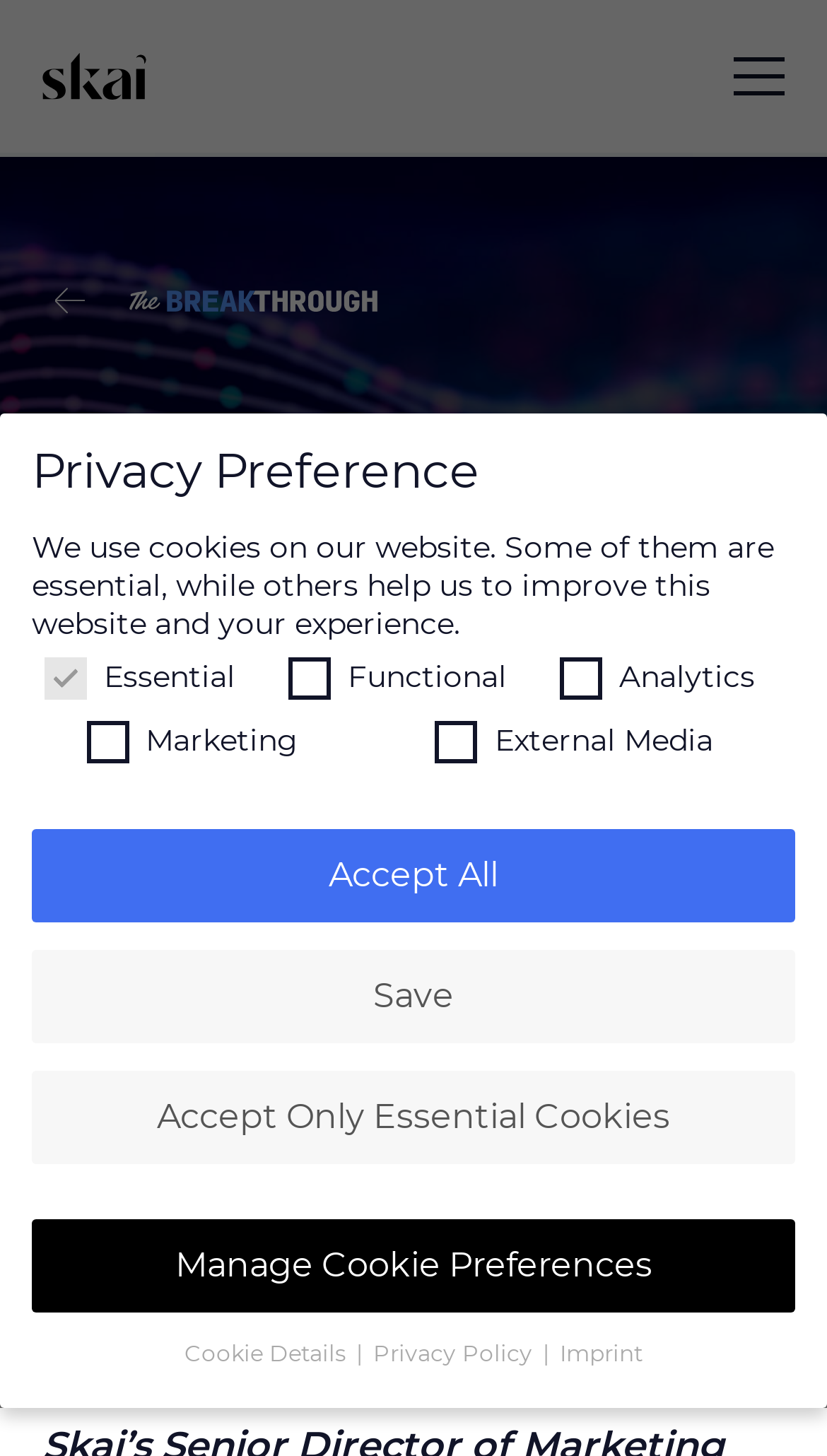Determine the bounding box coordinates for the region that must be clicked to execute the following instruction: "input text".

[0.026, 0.931, 0.713, 0.977]